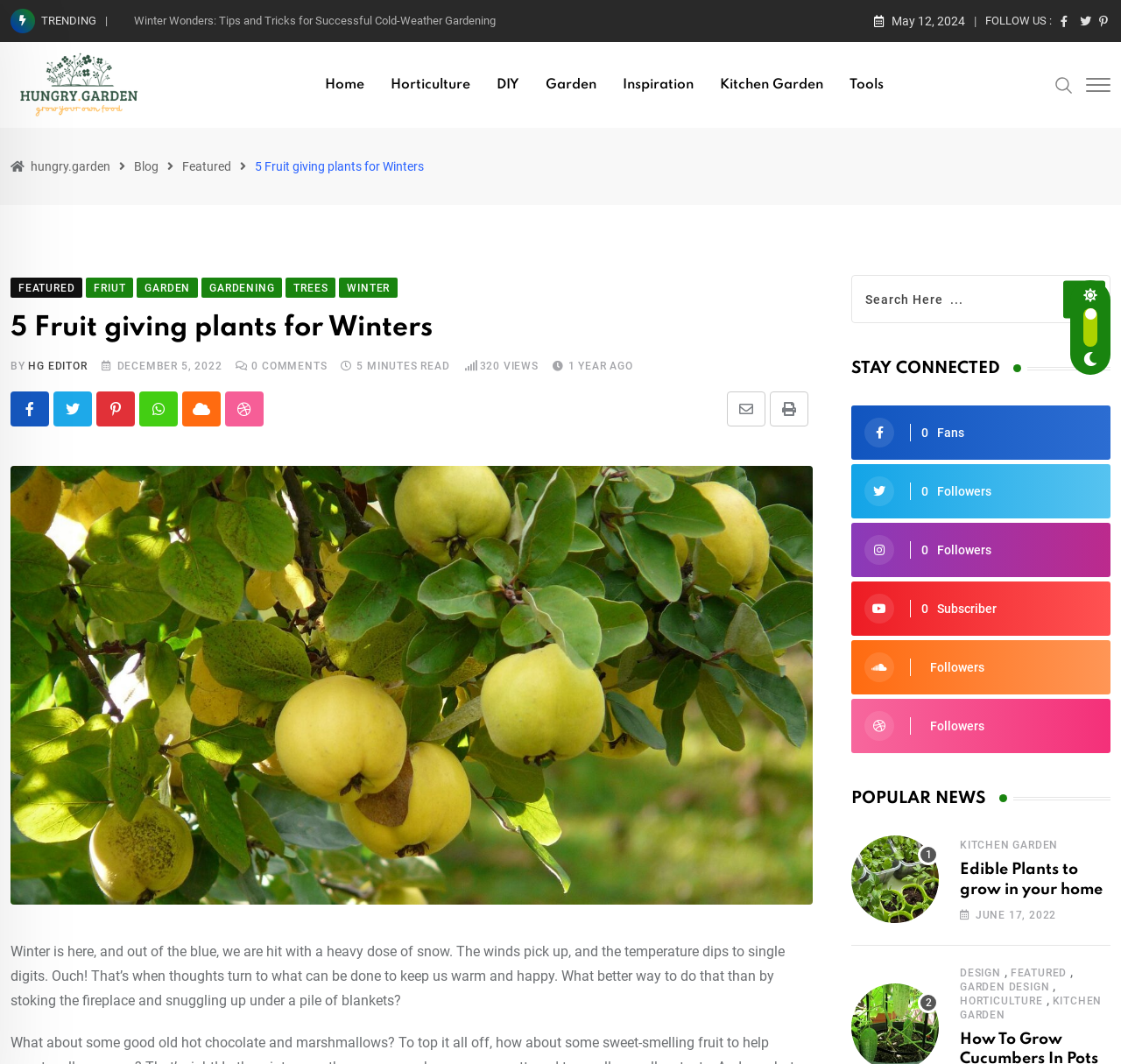Utilize the details in the image to give a detailed response to the question: What is the topic of the popular news section?

The topic of the popular news section can be determined by looking at the title of the article in the popular news section, which is '12 Edible Plants to grow in your home'.